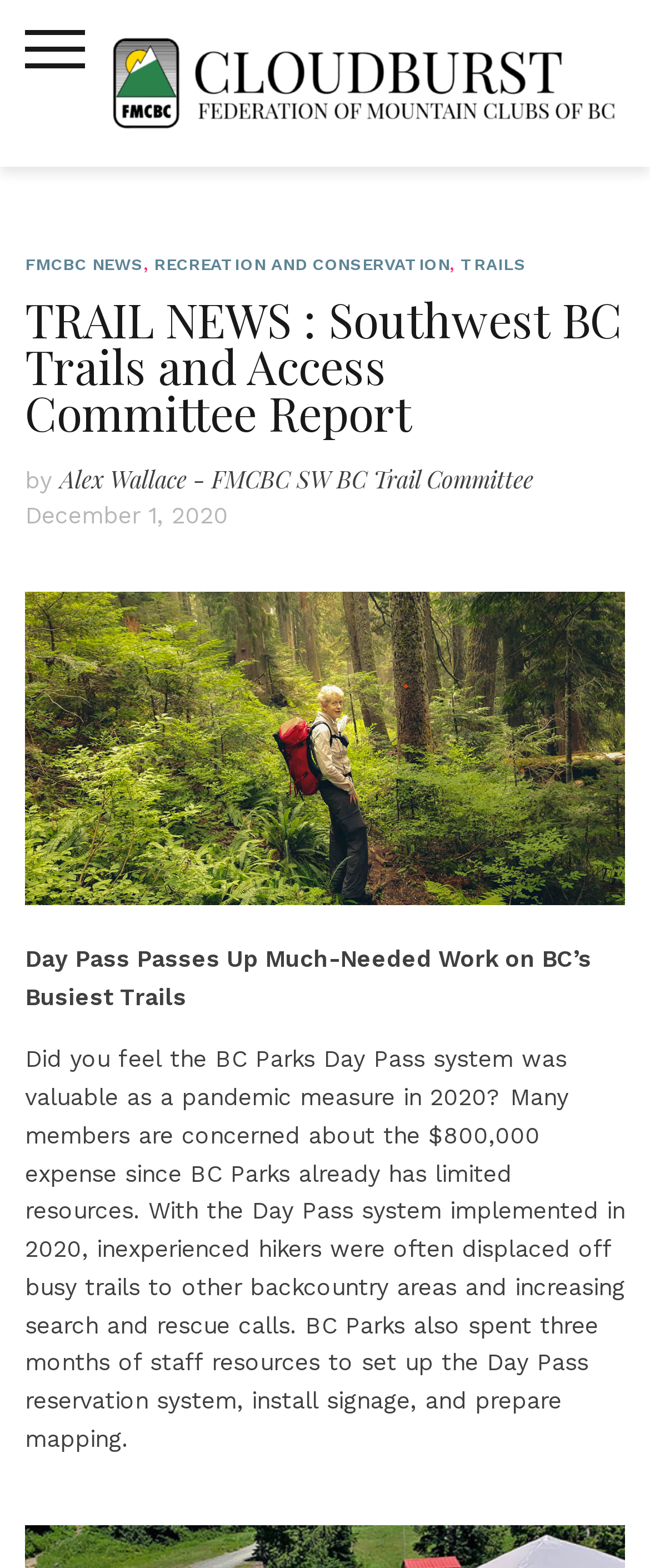Respond to the following question using a concise word or phrase: 
How long did it take BC Parks to set up the Day Pass reservation system?

Three months